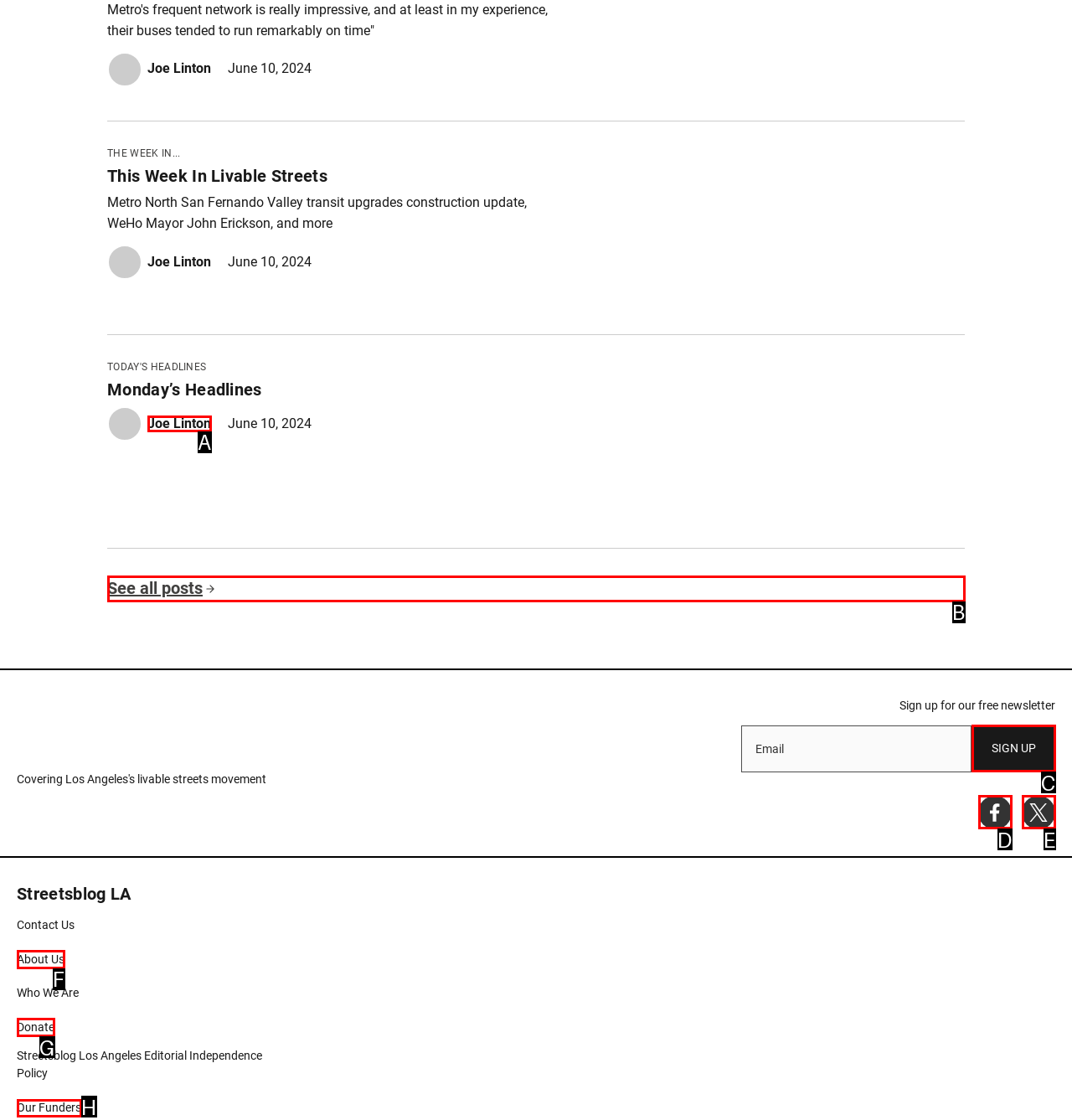Identify the HTML element that corresponds to the description: Our Funders Provide the letter of the matching option directly from the choices.

H